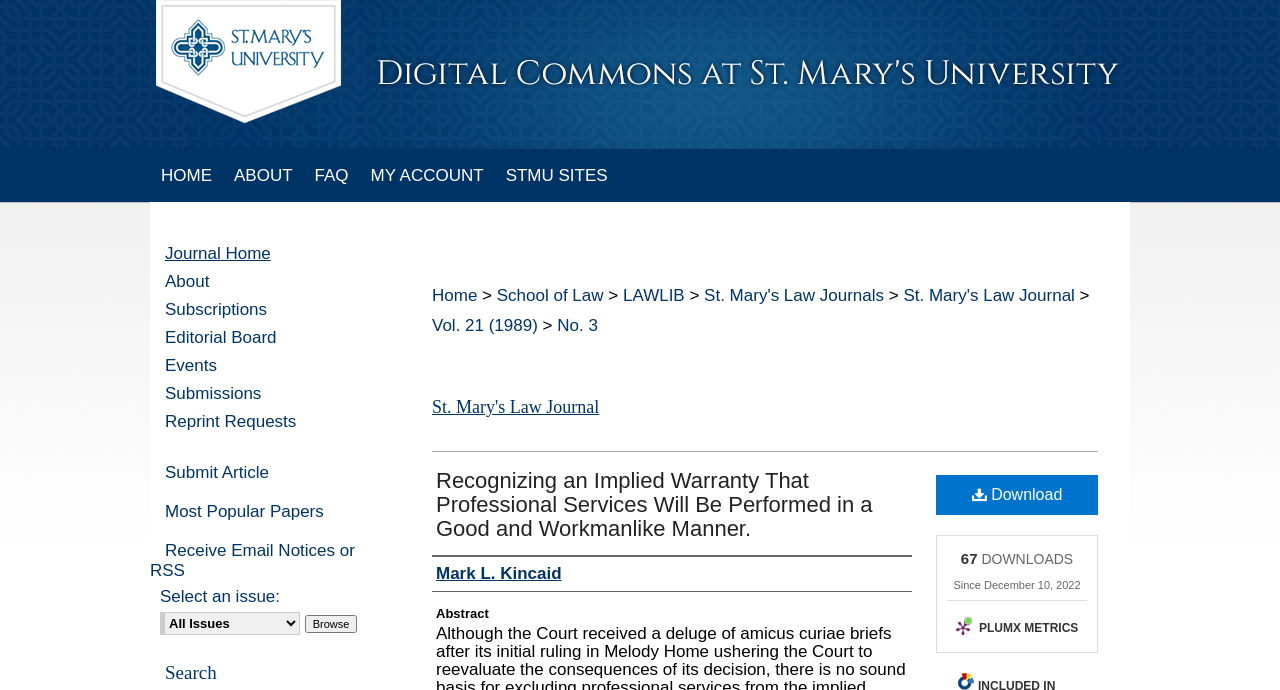Please provide the bounding box coordinate of the region that matches the element description: School of Law. Coordinates should be in the format (top-left x, top-left y, bottom-right x, bottom-right y) and all values should be between 0 and 1.

[0.388, 0.414, 0.472, 0.441]